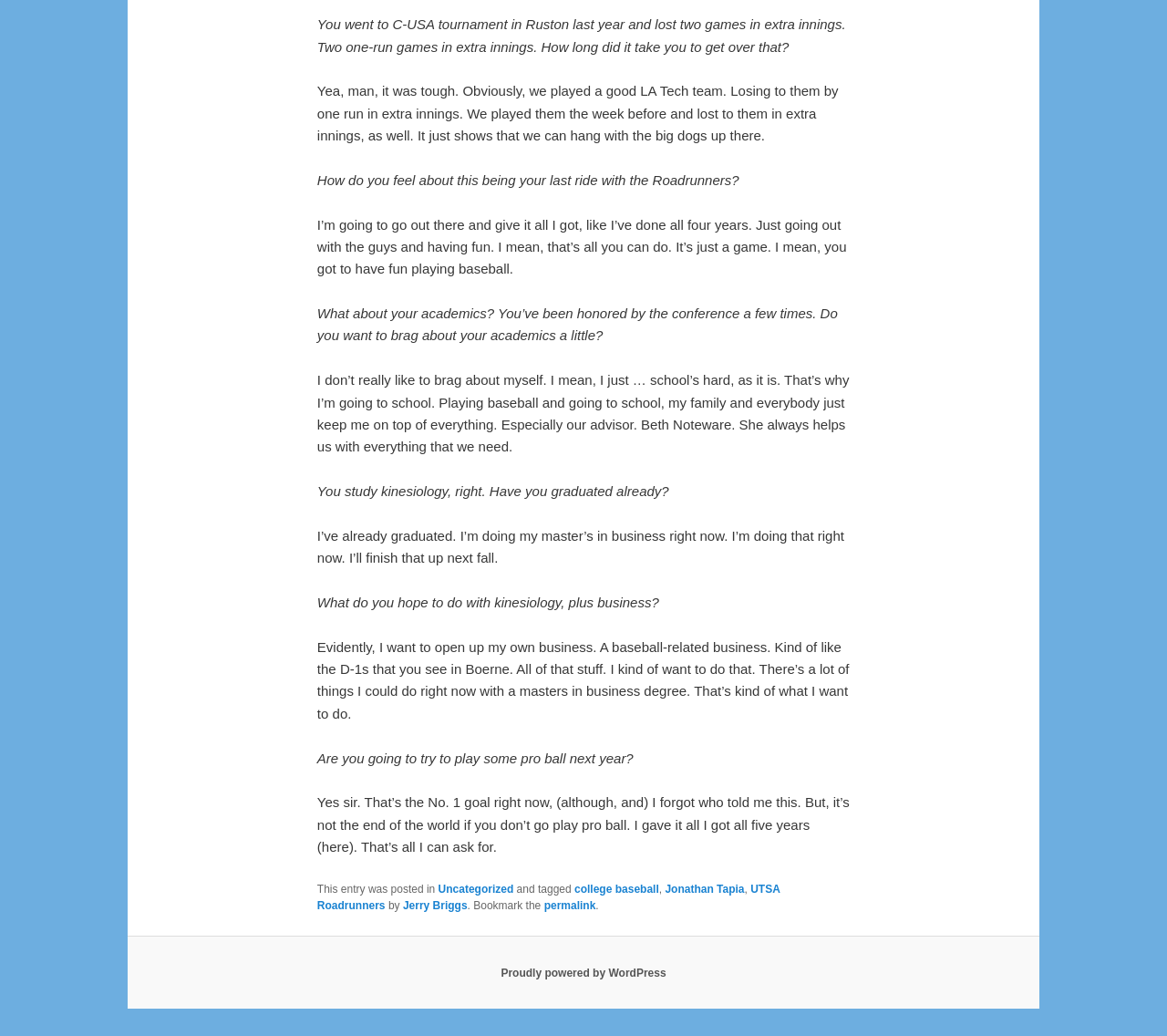Please answer the following question using a single word or phrase: 
What is the player's current academic status?

Graduated, pursuing master's